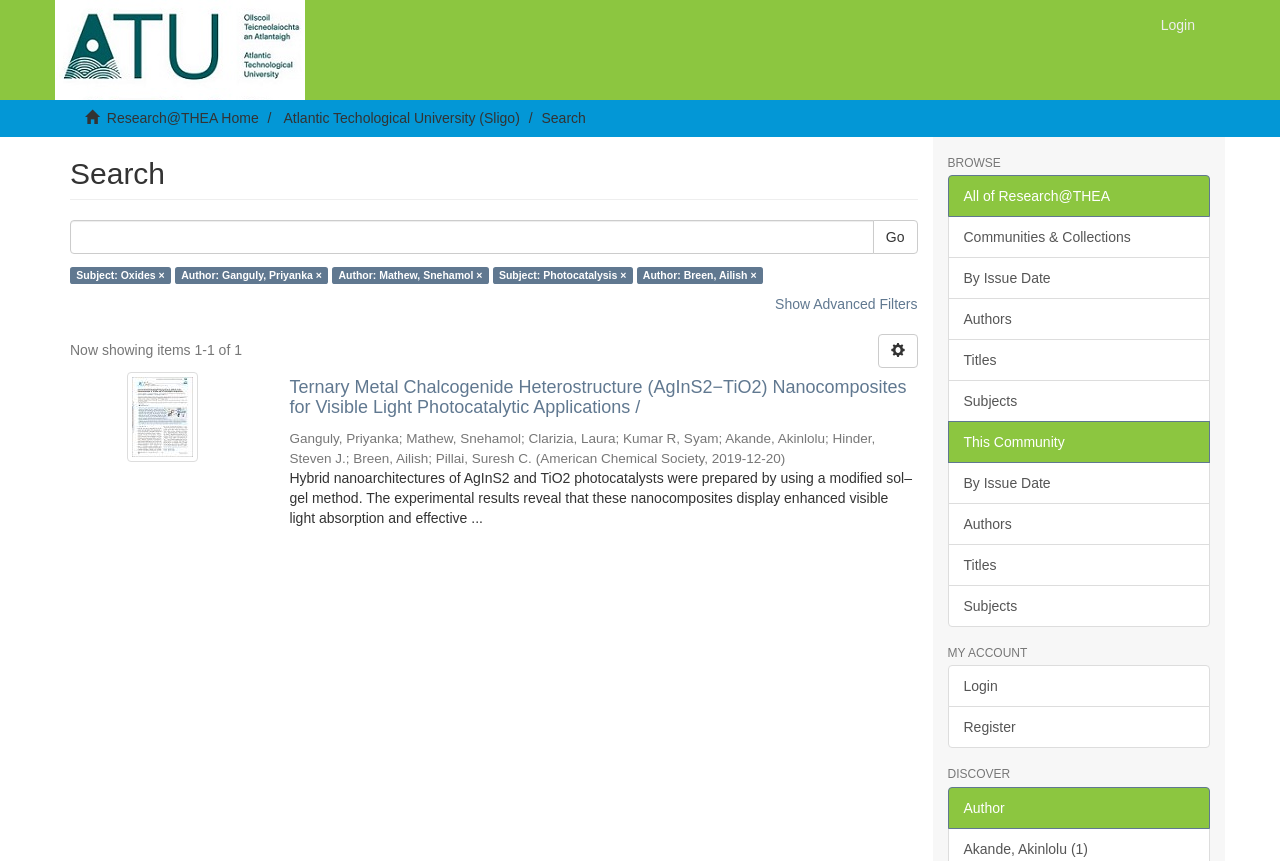Determine the bounding box coordinates of the element that should be clicked to execute the following command: "view the thumbnail".

[0.055, 0.432, 0.2, 0.537]